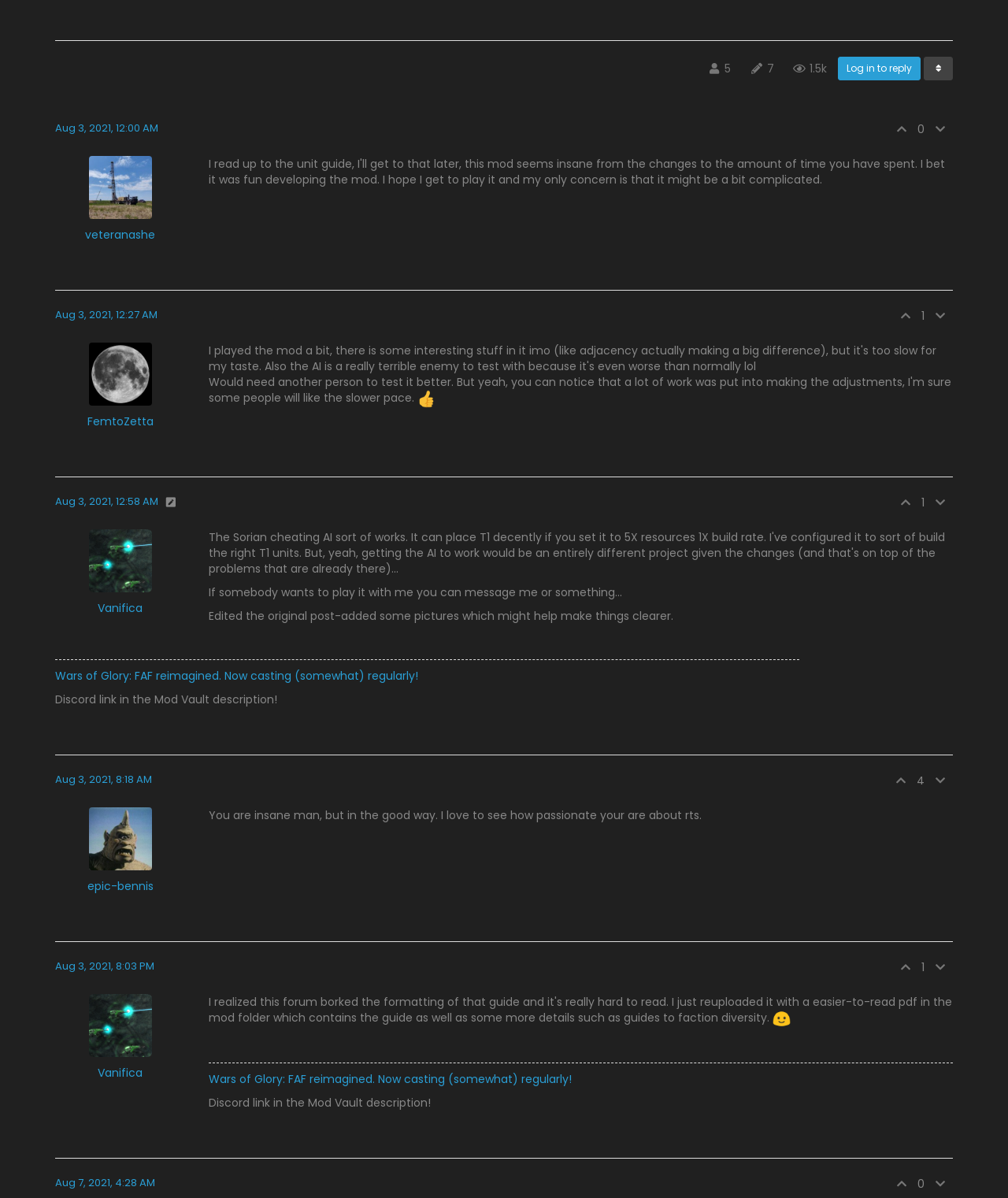Provide the bounding box coordinates of the HTML element this sentence describes: "veteranashe".

[0.084, 0.189, 0.154, 0.203]